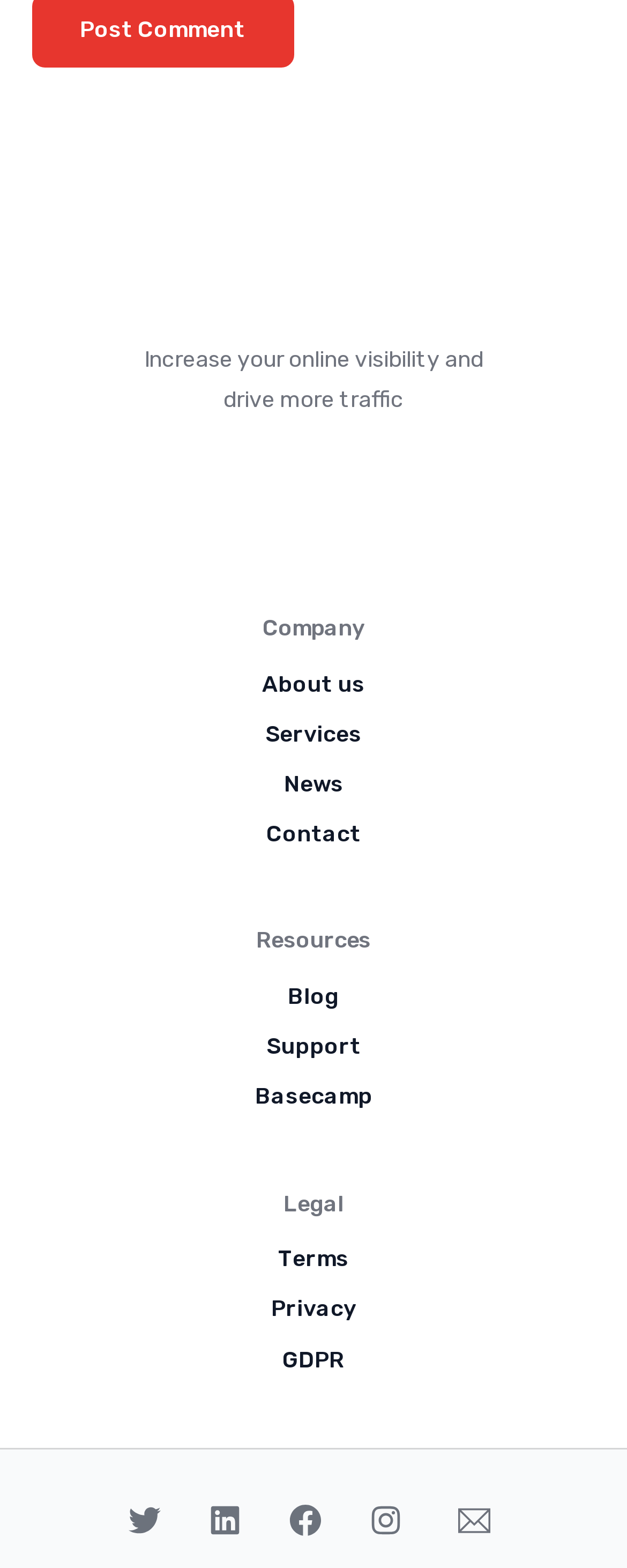What are the main categories on this website?
Please answer the question with a detailed and comprehensive explanation.

The main categories on this website can be identified by the headings 'Company', 'Resources', and 'Legal' which are placed vertically on the left side of the webpage, suggesting that they are the main sections of the website.